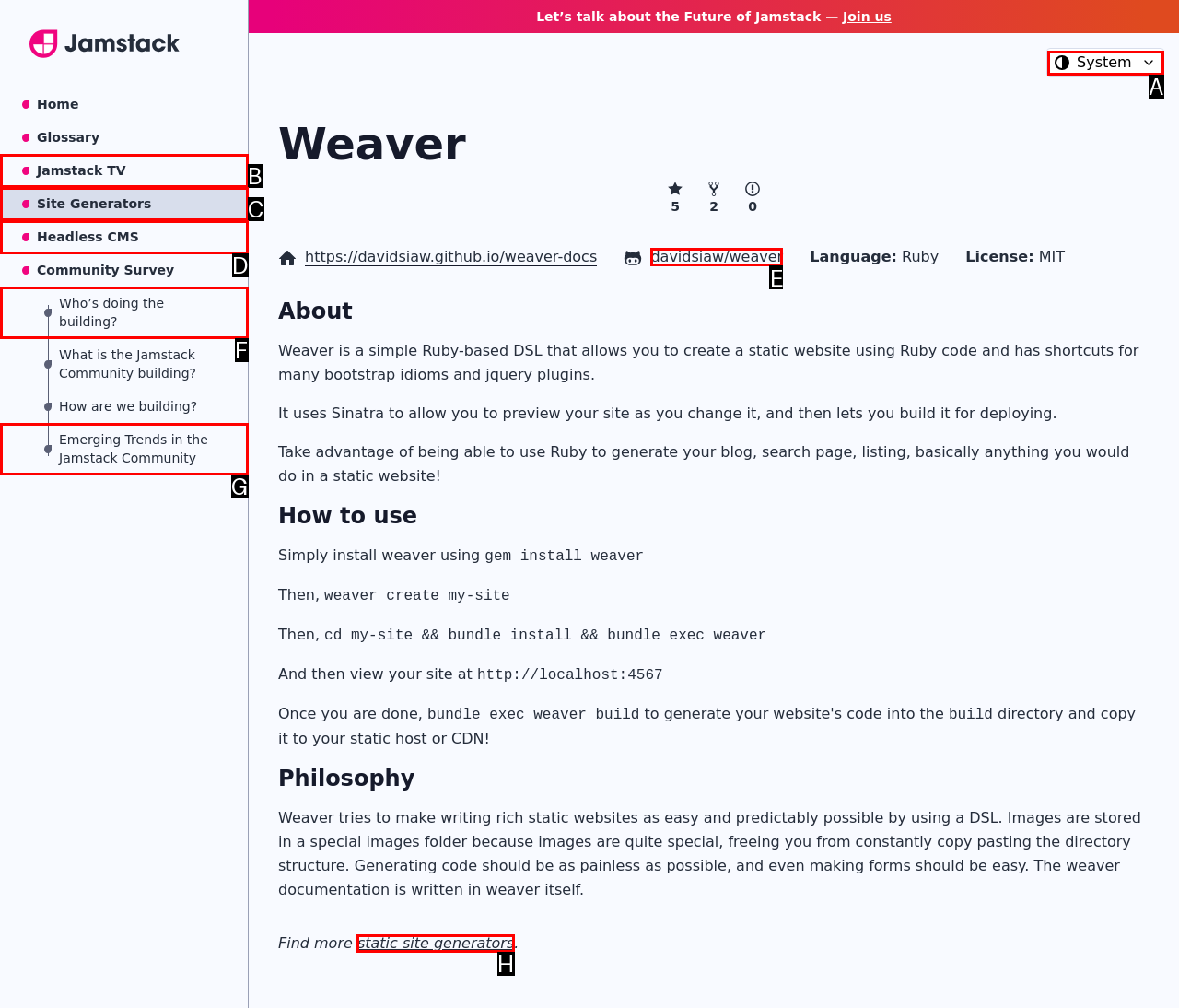Which UI element should you click on to achieve the following task: Visit the repository on GitHub? Provide the letter of the correct option.

E